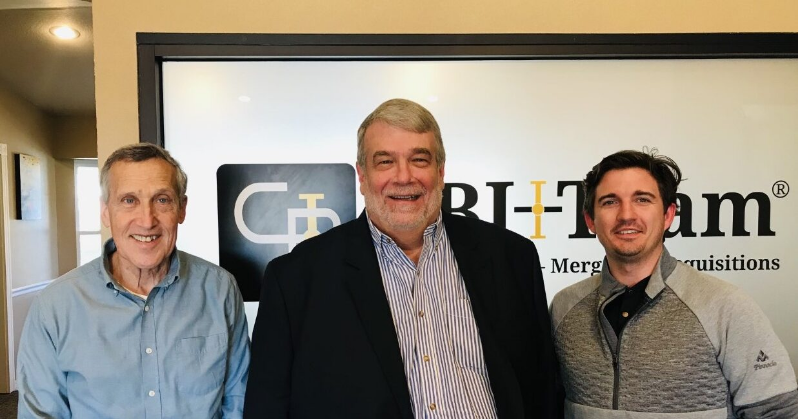Based on the image, please elaborate on the answer to the following question:
What is the profession of the individuals in the image?

The individuals in the image are standing in front of a logo that reads 'Mergers & Acquisitions', and the caption mentions that the CBI Team specializes in helping clients navigate the complexities of buying, selling, and growing businesses for financial security, suggesting that the individuals in the image are business professionals.